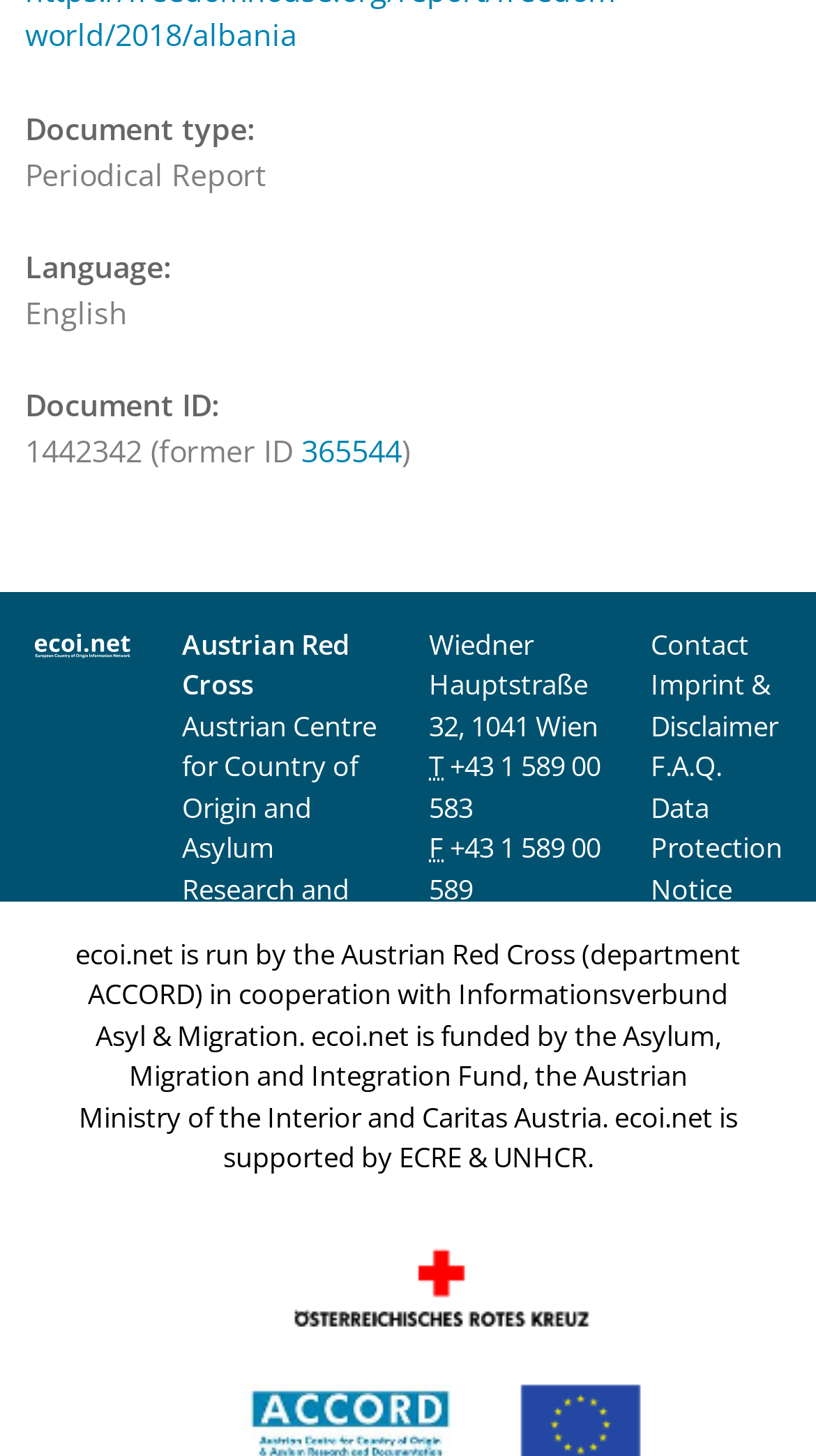Please identify the bounding box coordinates of the element on the webpage that should be clicked to follow this instruction: "contact the Austrian Red Cross". The bounding box coordinates should be given as four float numbers between 0 and 1, formatted as [left, top, right, bottom].

[0.526, 0.513, 0.736, 0.567]